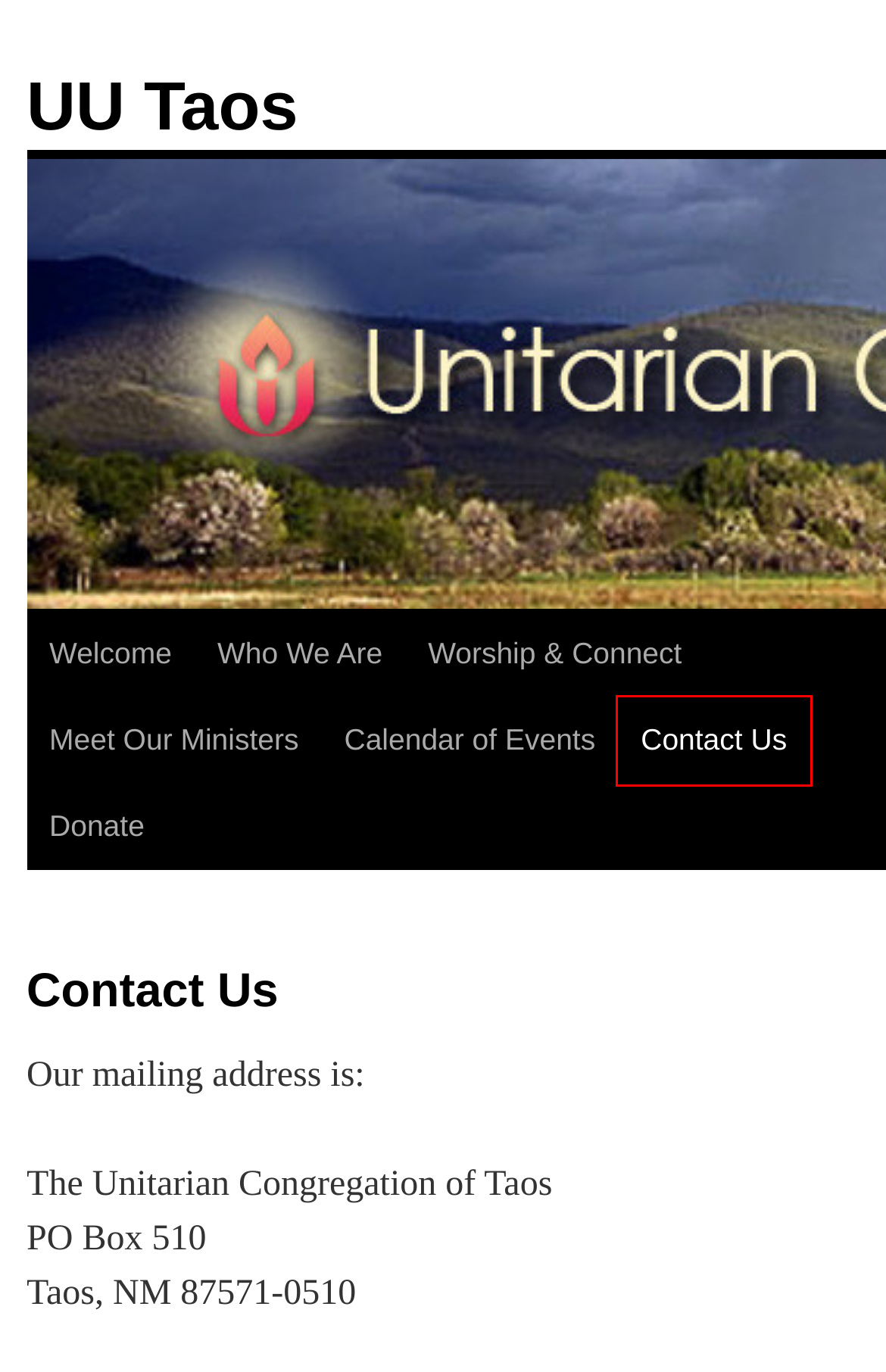Analyze the screenshot of a webpage with a red bounding box and select the webpage description that most accurately describes the new page resulting from clicking the element inside the red box. Here are the candidates:
A. Log In ‹  — WordPress
B. Unitarian Congregation of Taos, NM News
C. Know Our Congregation Ministers - Unitarian Congregation of Taos
D. Unitarian Congregation of Taos - About Us
E. Connect with us Effortlessly - Unitarian Congregation of Taos
F. Liberal Spiritual Community - Unitarian Congregation of Taos
G. Donate for a Good Cause - Unitarian Congregation of Taos
H. Transform your Experience - Unitarian Congregation of Taos

E